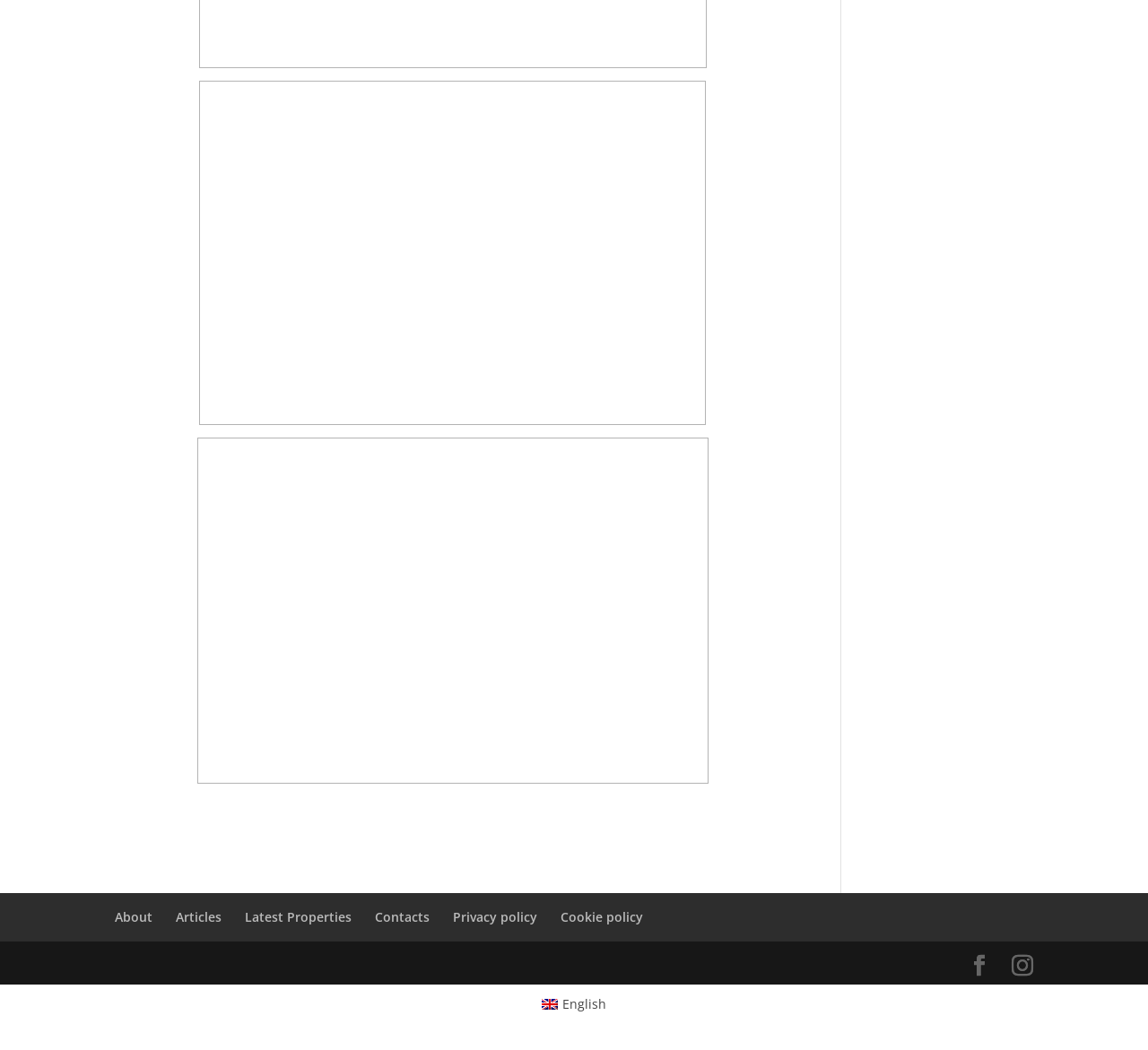Please specify the bounding box coordinates in the format (top-left x, top-left y, bottom-right x, bottom-right y), with values ranging from 0 to 1. Identify the bounding box for the UI component described as follows: Facebook

[0.844, 0.909, 0.862, 0.93]